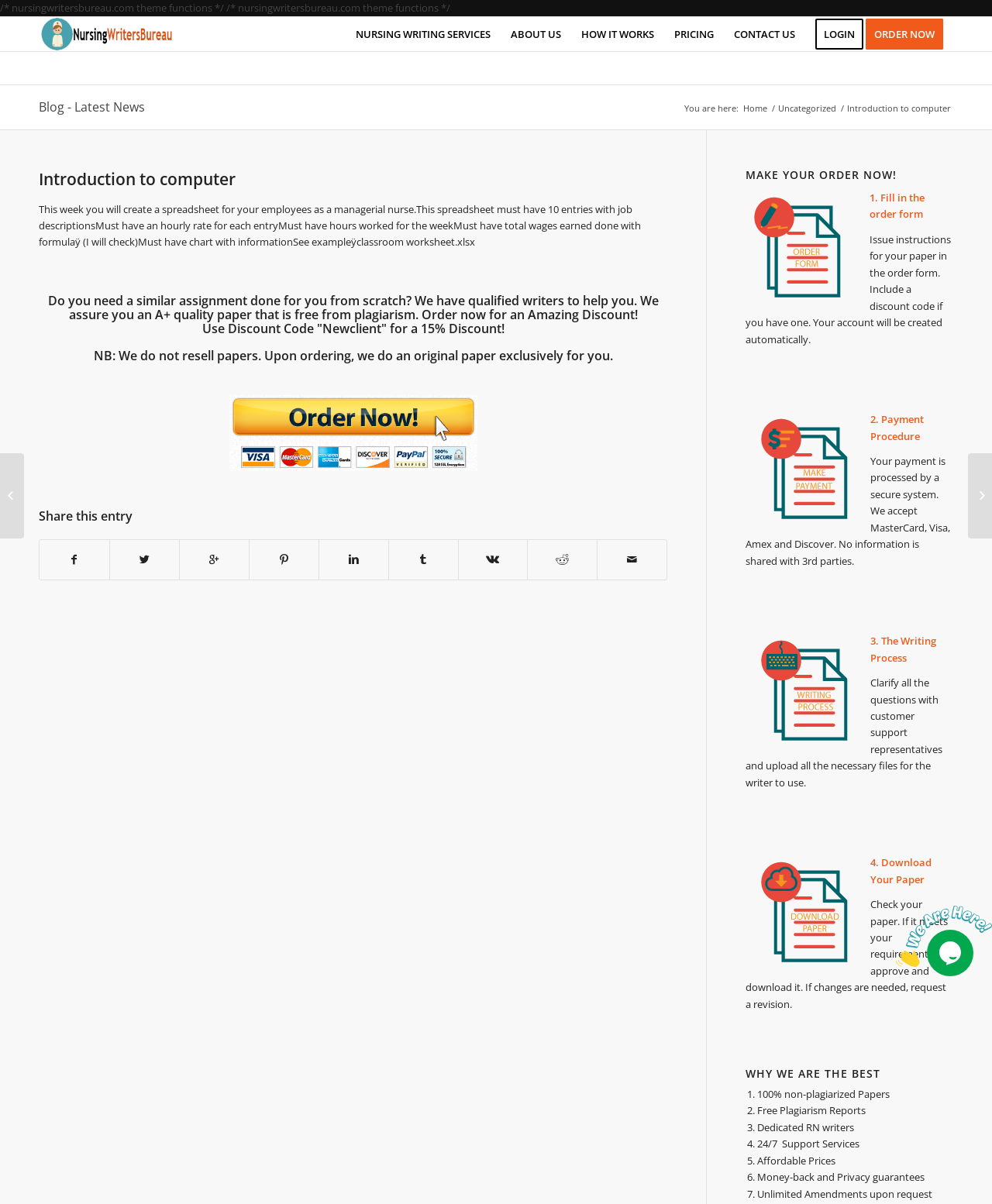What is the name of the theme functions?
Carefully examine the image and provide a detailed answer to the question.

I determined the answer by looking at the static text element which mentions the theme functions. The text is '/* nursingwritersbureau.com theme functions */' which suggests that the name of the theme functions is 'nursingwritersbureau.com theme functions'.